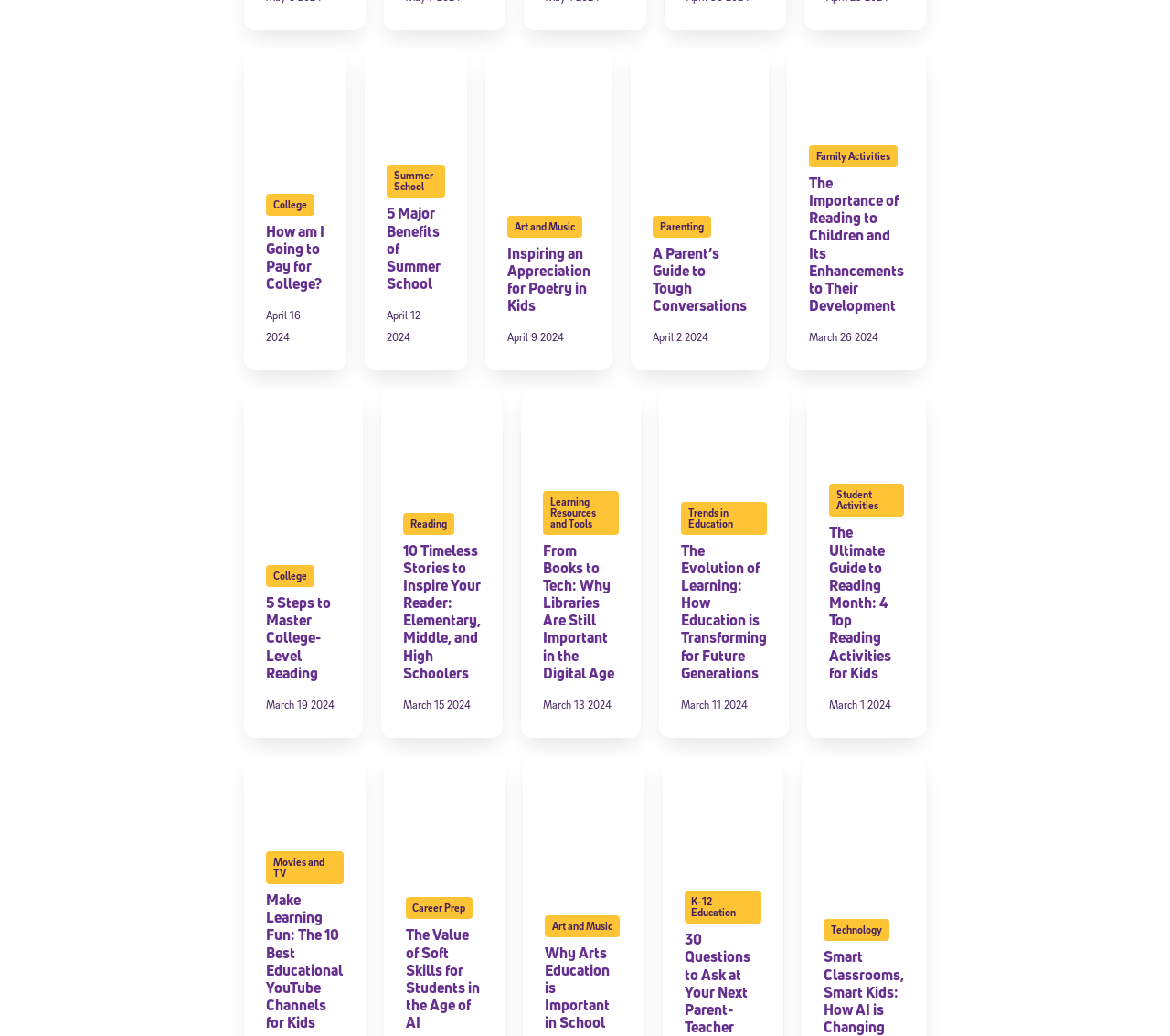What is the topic of the first article?
Please look at the screenshot and answer using one word or phrase.

College